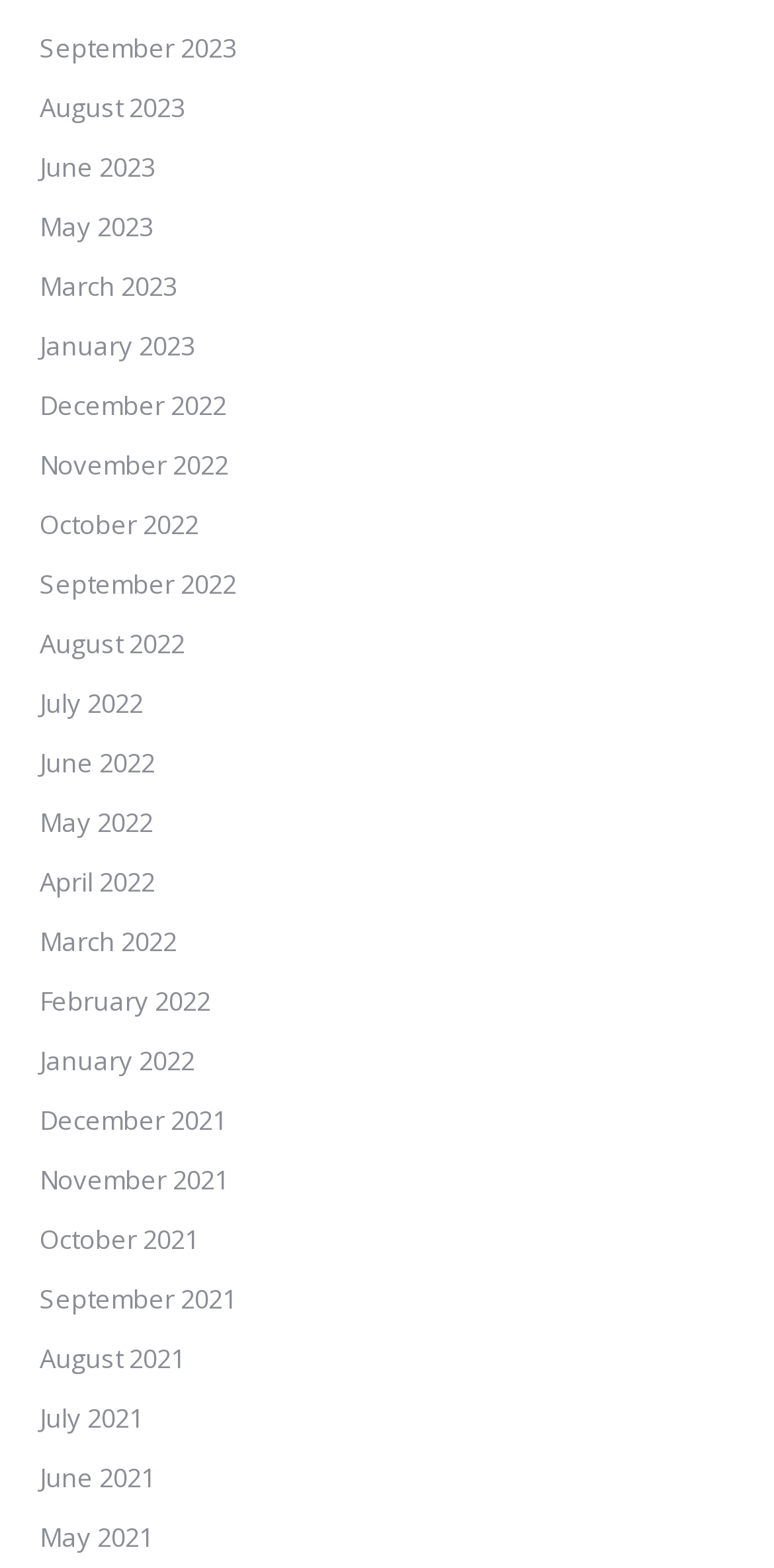How many months are listed?
Answer briefly with a single word or phrase based on the image.

24